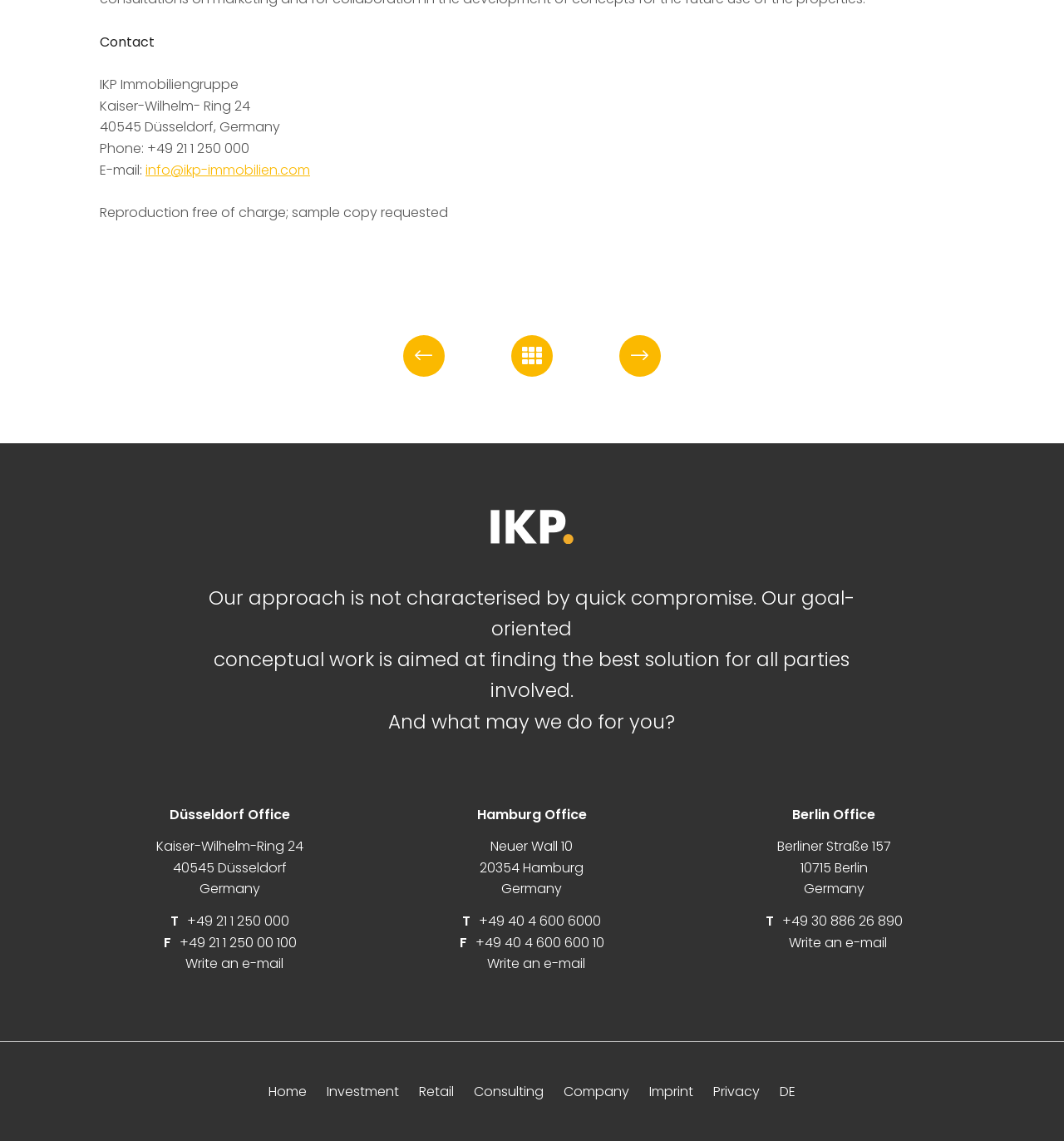Locate the bounding box coordinates of the element that needs to be clicked to carry out the instruction: "Click the 'Write an e-mail' link". The coordinates should be given as four float numbers ranging from 0 to 1, i.e., [left, top, right, bottom].

[0.166, 0.836, 0.266, 0.853]